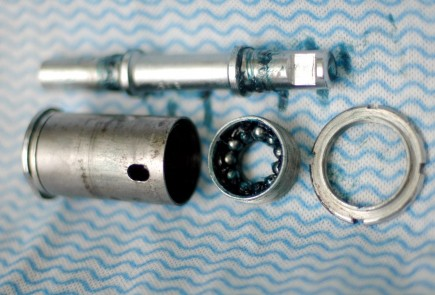What is the likely use of the inner sleeve or shaft?
Using the image, elaborate on the answer with as much detail as possible.

The inner sleeve or shaft is a long metal piece with a square end, likely used to connect the bearing to another mechanical part, such as a motor or gearbox, in various applications like vehicles or household appliances.